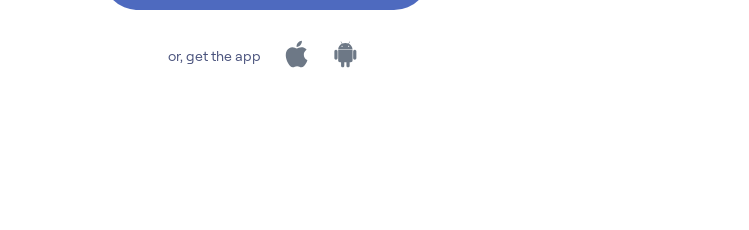Examine the image carefully and respond to the question with a detailed answer: 
What is the logo on the left icon?

The caption specifically mentions that the icon on the left features the Apple logo, which is a clear indication that the logo on the left icon is indeed the Apple logo.